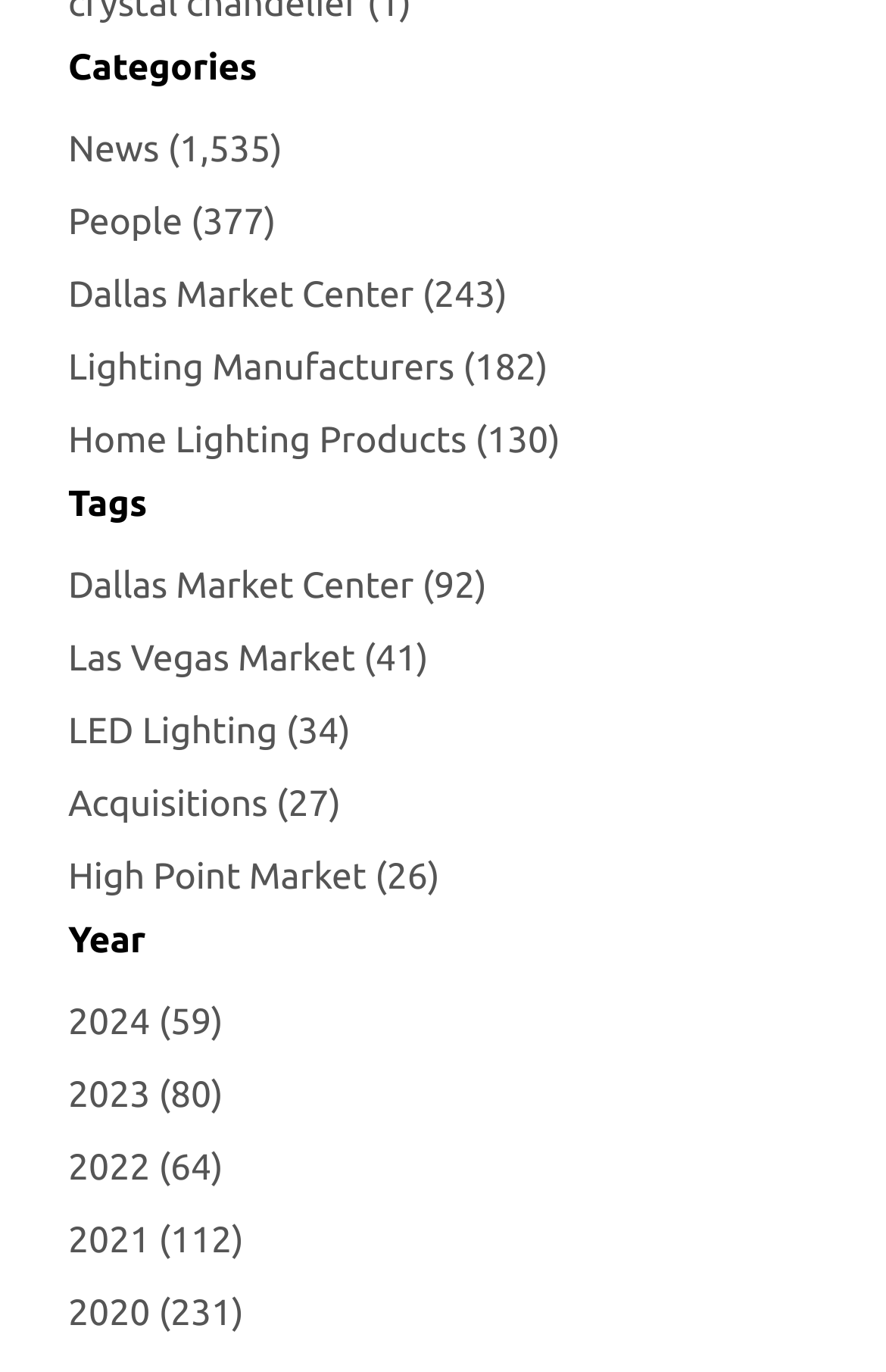Please determine the bounding box of the UI element that matches this description: LED Lighting (34). The coordinates should be given as (top-left x, top-left y, bottom-right x, bottom-right y), with all values between 0 and 1.

[0.077, 0.51, 0.396, 0.556]